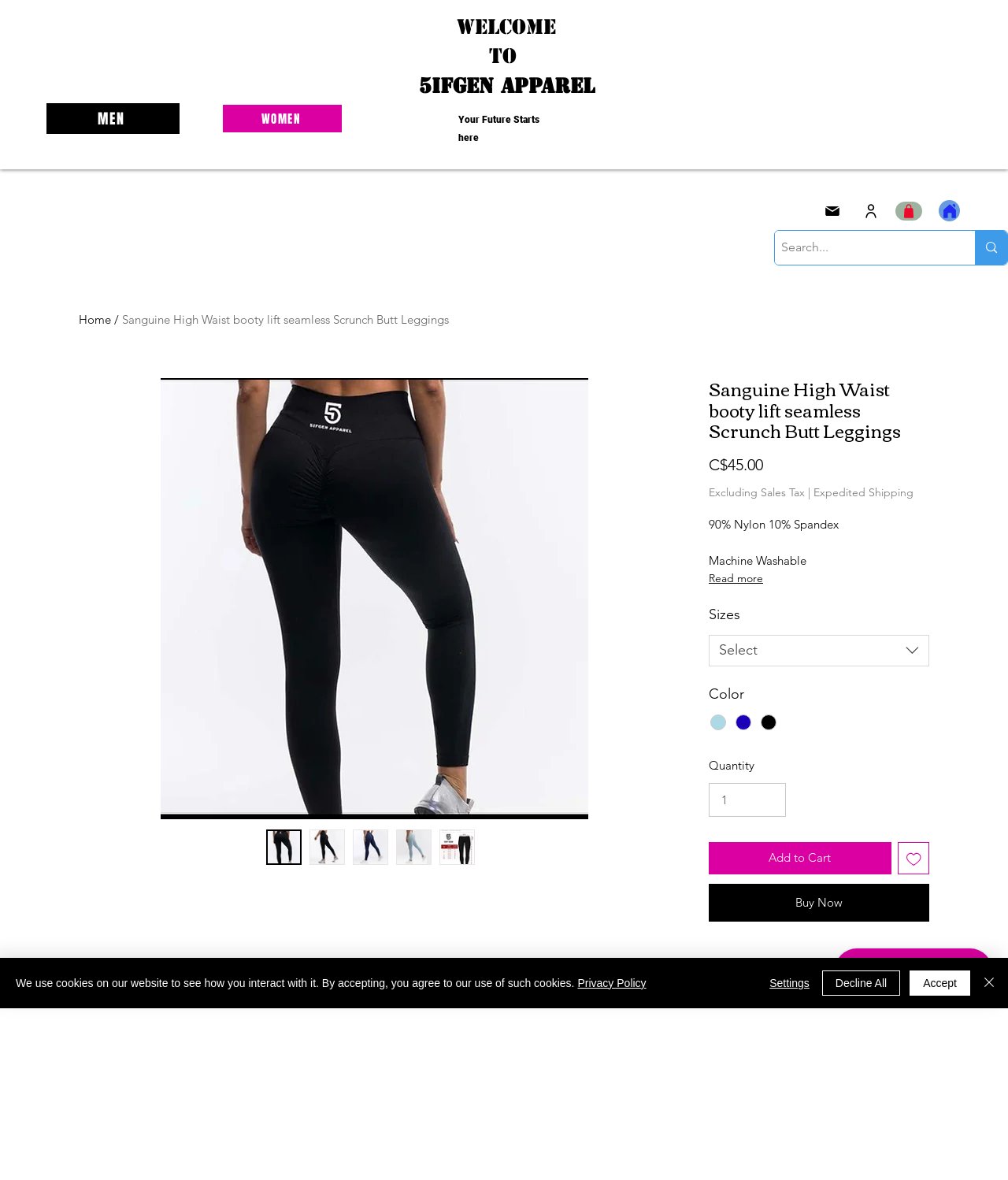Please identify the bounding box coordinates of the clickable element to fulfill the following instruction: "Add to cart". The coordinates should be four float numbers between 0 and 1, i.e., [left, top, right, bottom].

[0.703, 0.714, 0.884, 0.741]